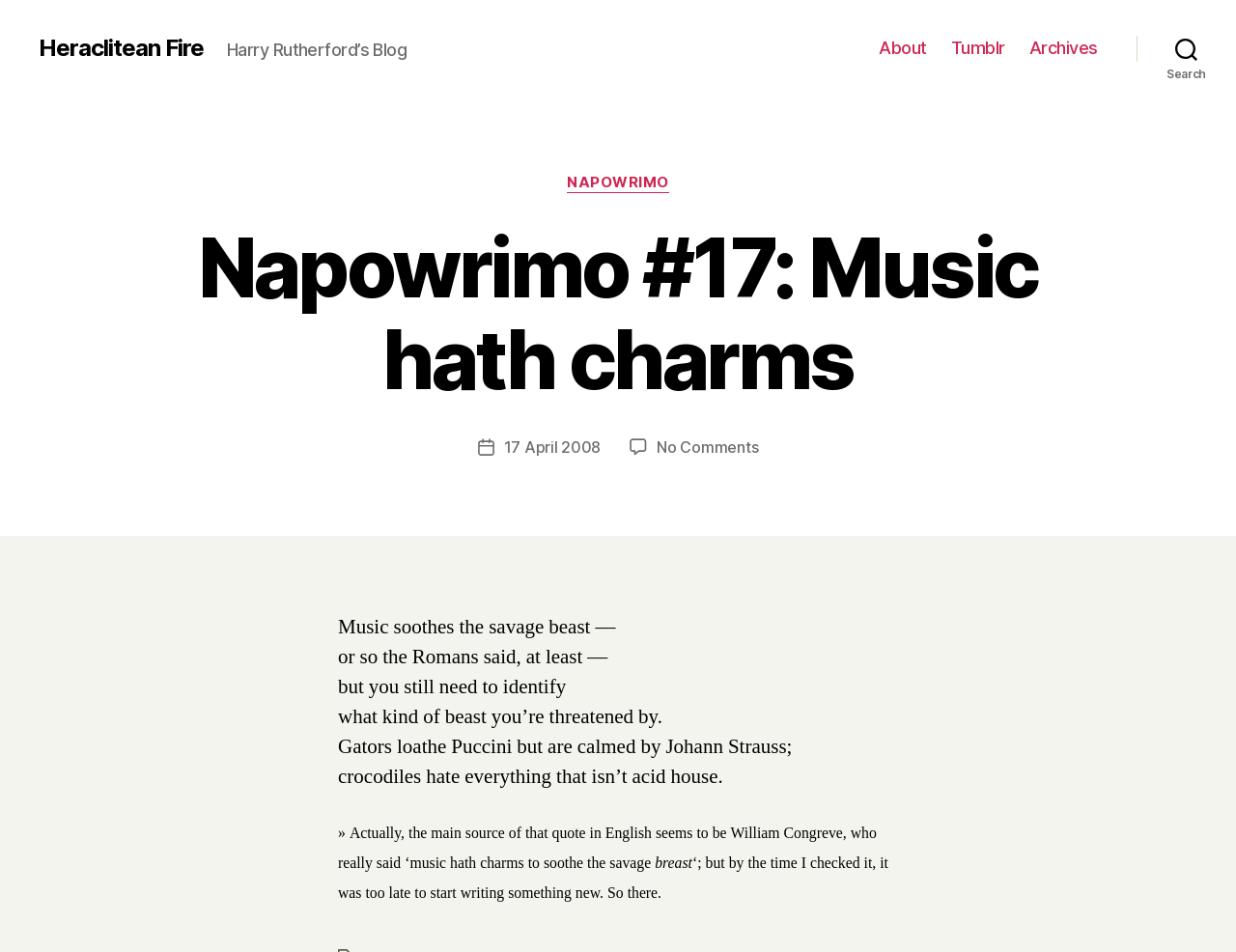Locate the primary heading on the webpage and return its text.

Napowrimo #17: Music hath charms